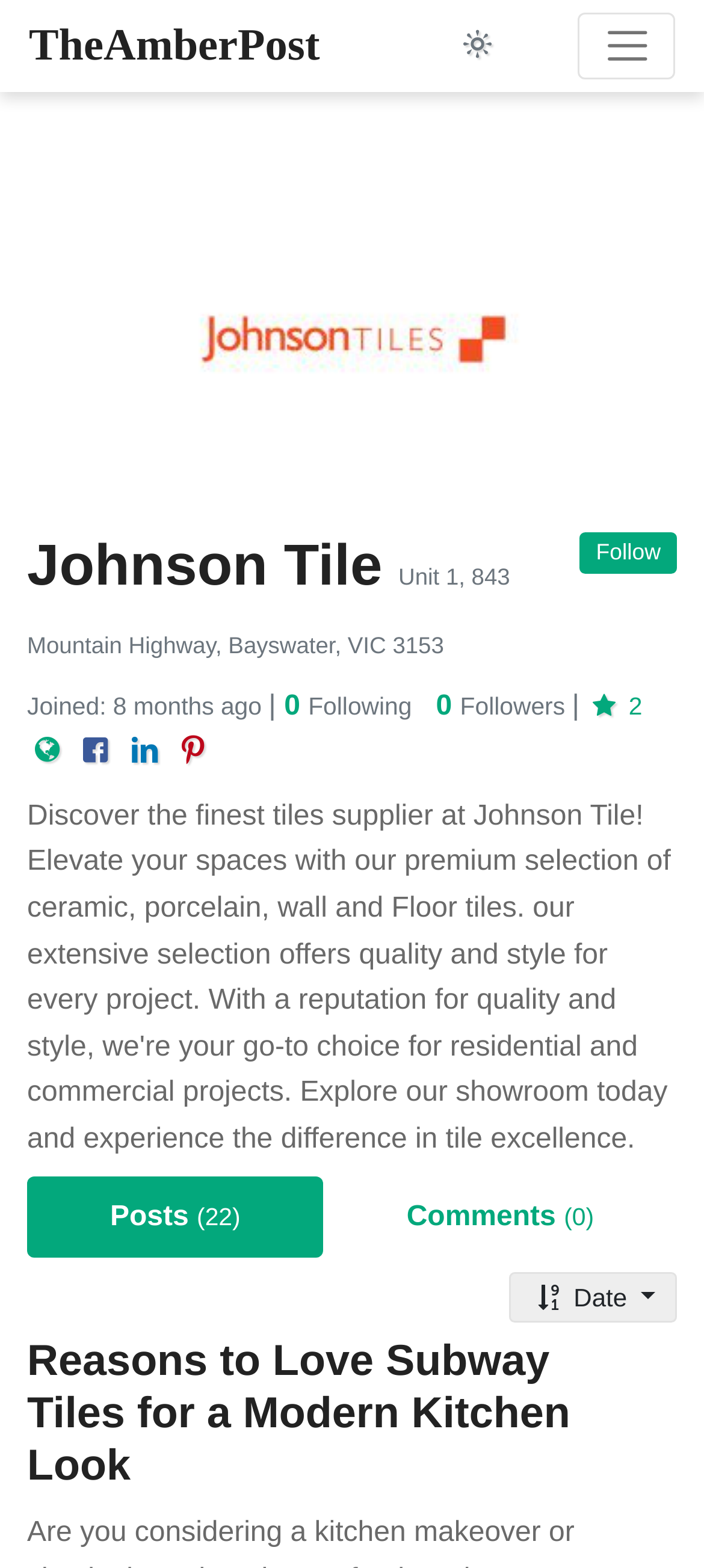Determine the bounding box coordinates of the clickable region to carry out the instruction: "Read news about Pudong's night economy".

None